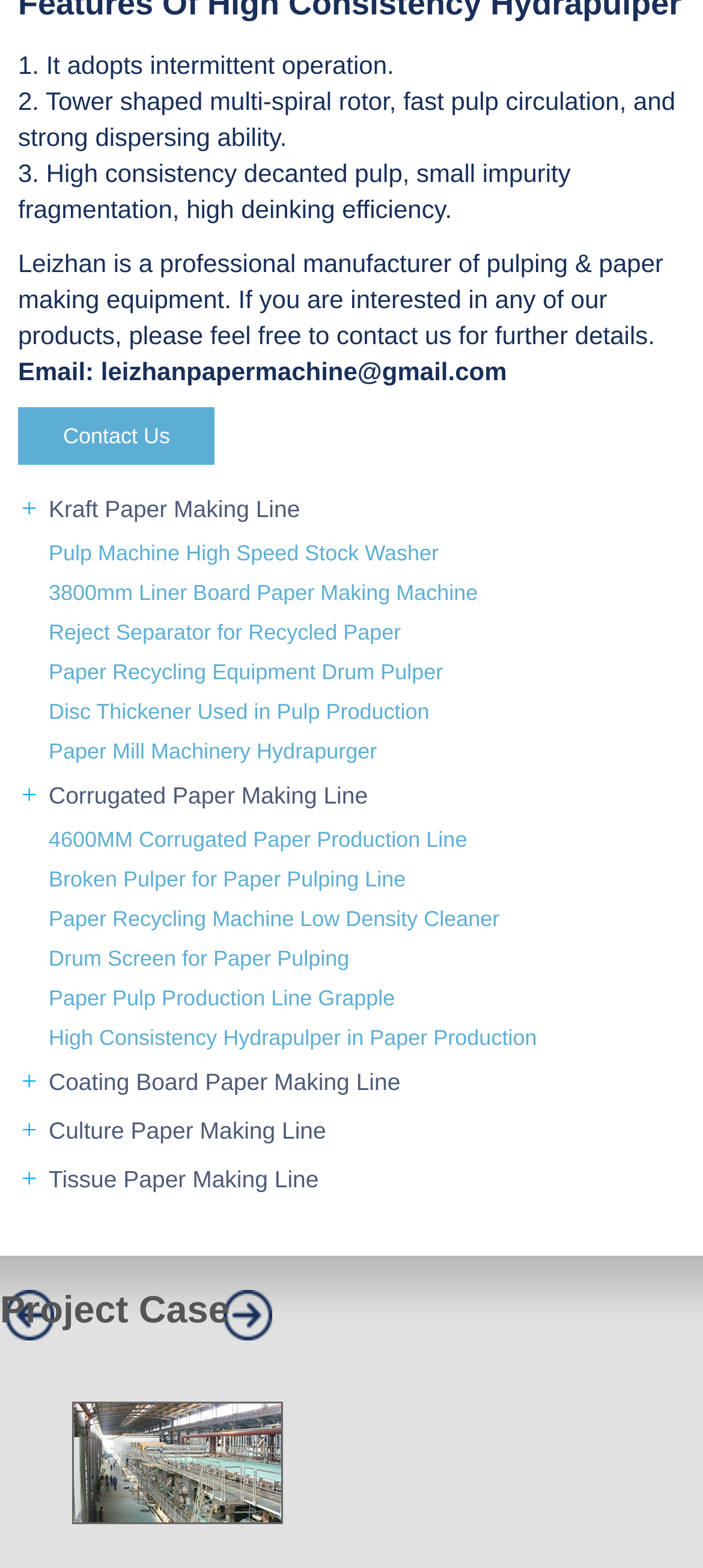Calculate the bounding box coordinates of the UI element given the description: "Culture Paper Making Line".

[0.013, 0.704, 0.974, 0.735]